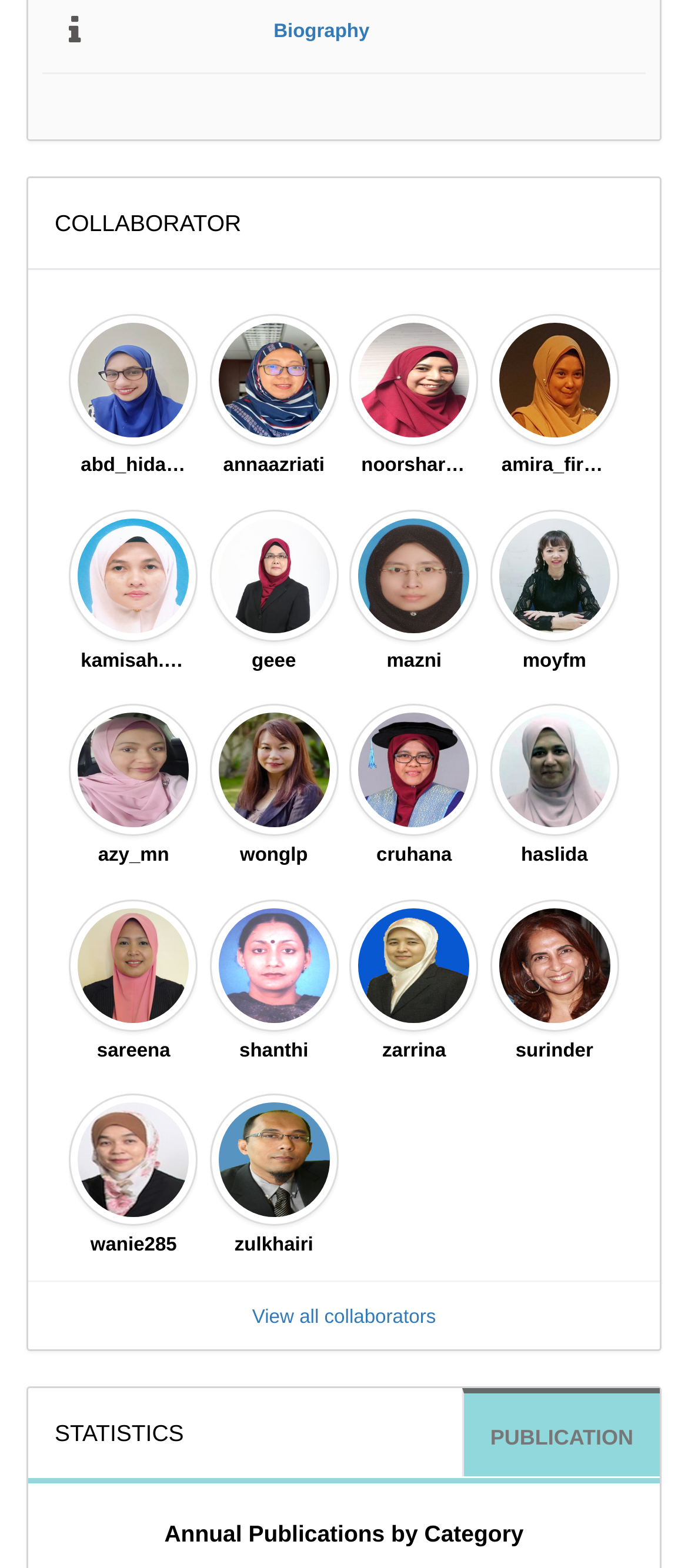Please mark the clickable region by giving the bounding box coordinates needed to complete this instruction: "View biography".

[0.398, 0.014, 0.537, 0.027]